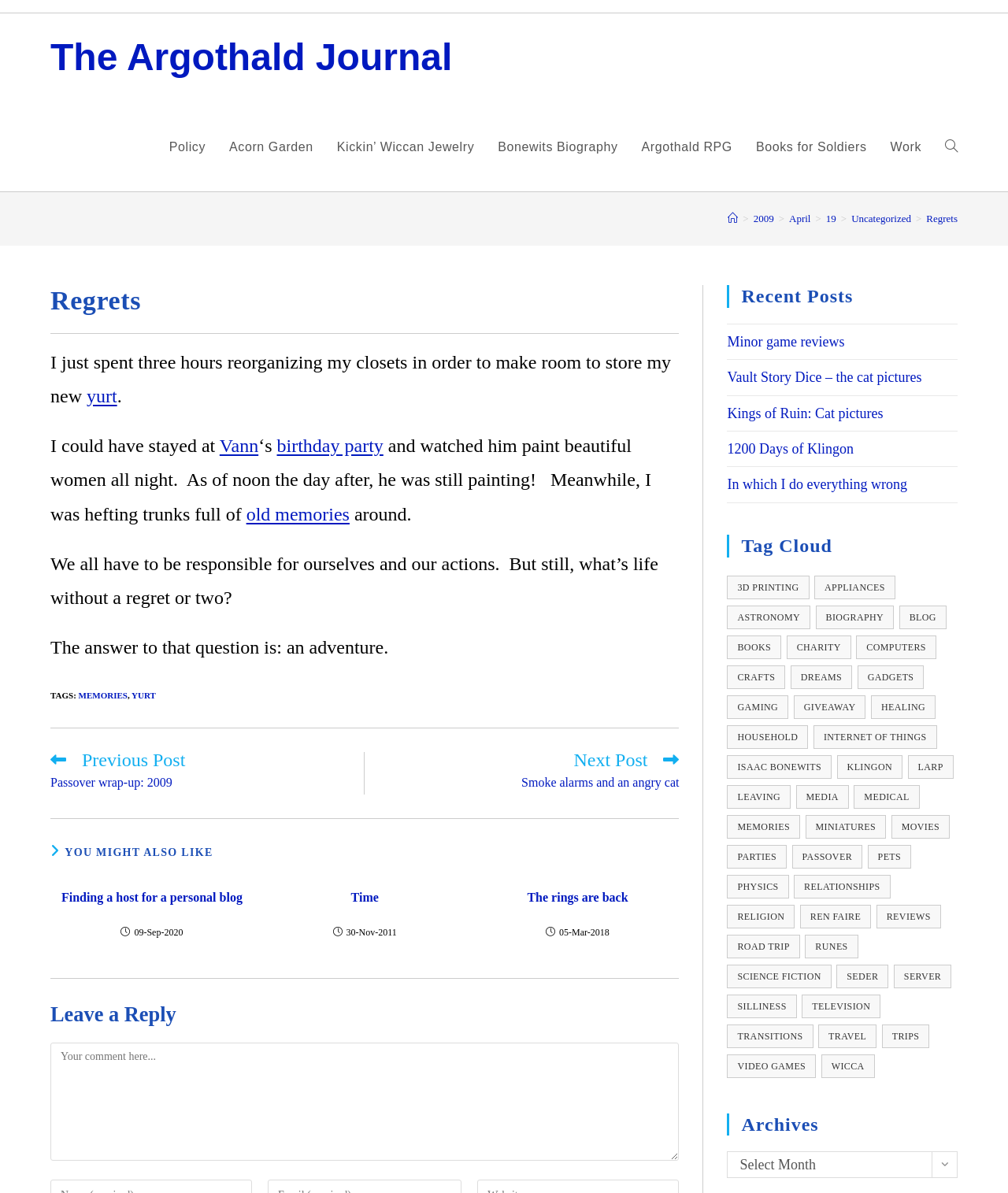Can you find the bounding box coordinates for the element to click on to achieve the instruction: "Click on the 'MEMORIES' tag"?

[0.078, 0.579, 0.126, 0.587]